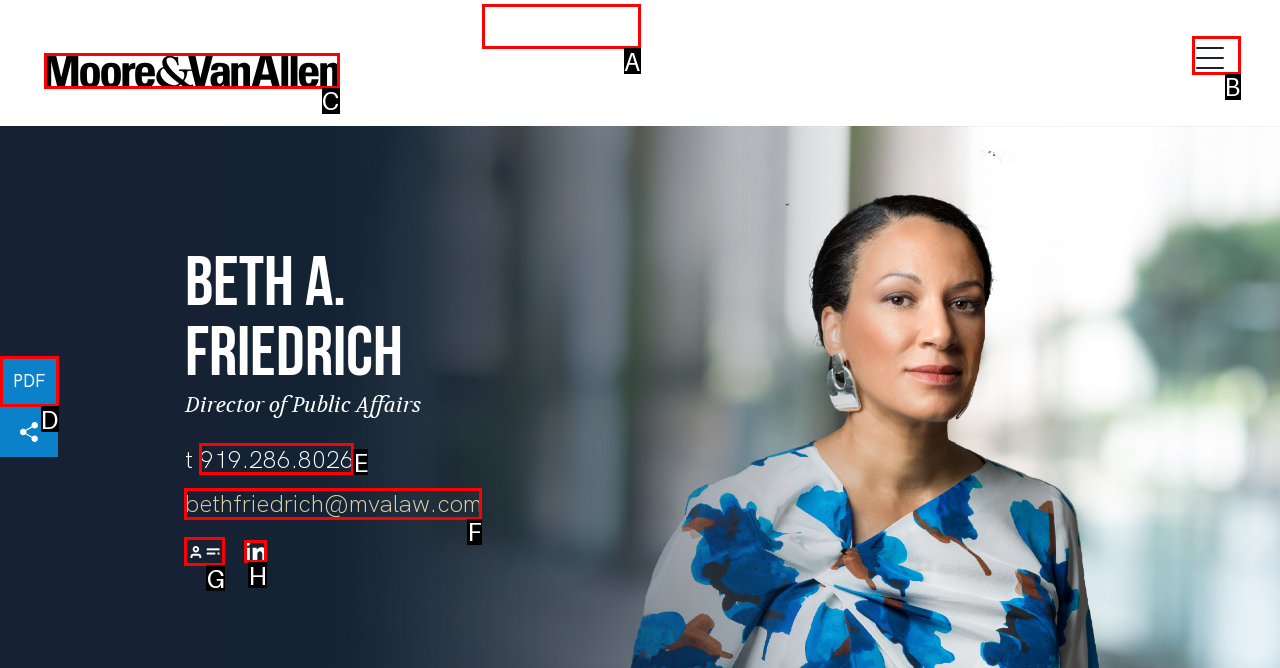To complete the instruction: Go to main content, which HTML element should be clicked?
Respond with the option's letter from the provided choices.

A